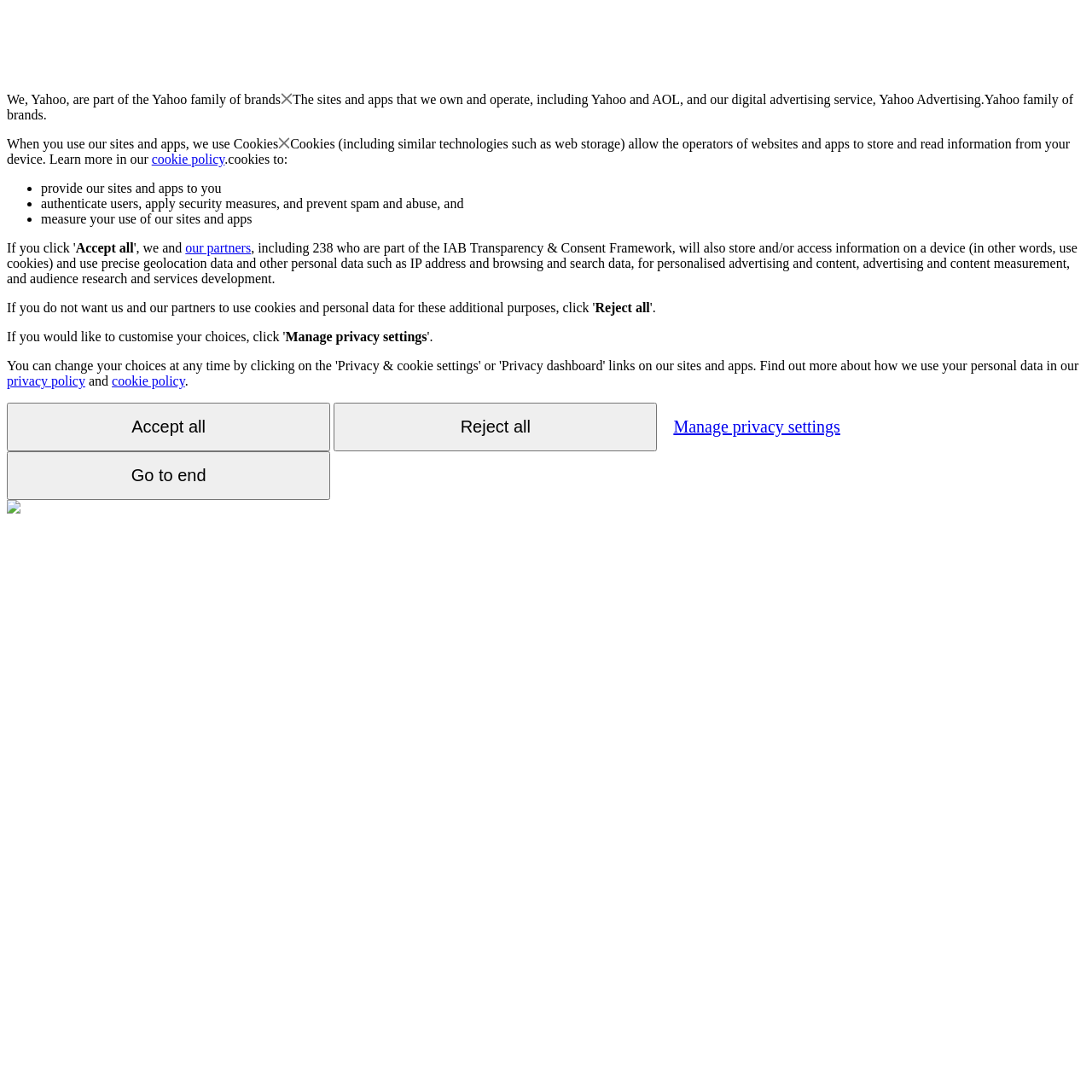Locate the bounding box coordinates for the element described below: "privacy policy". The coordinates must be four float values between 0 and 1, formatted as [left, top, right, bottom].

[0.006, 0.342, 0.078, 0.355]